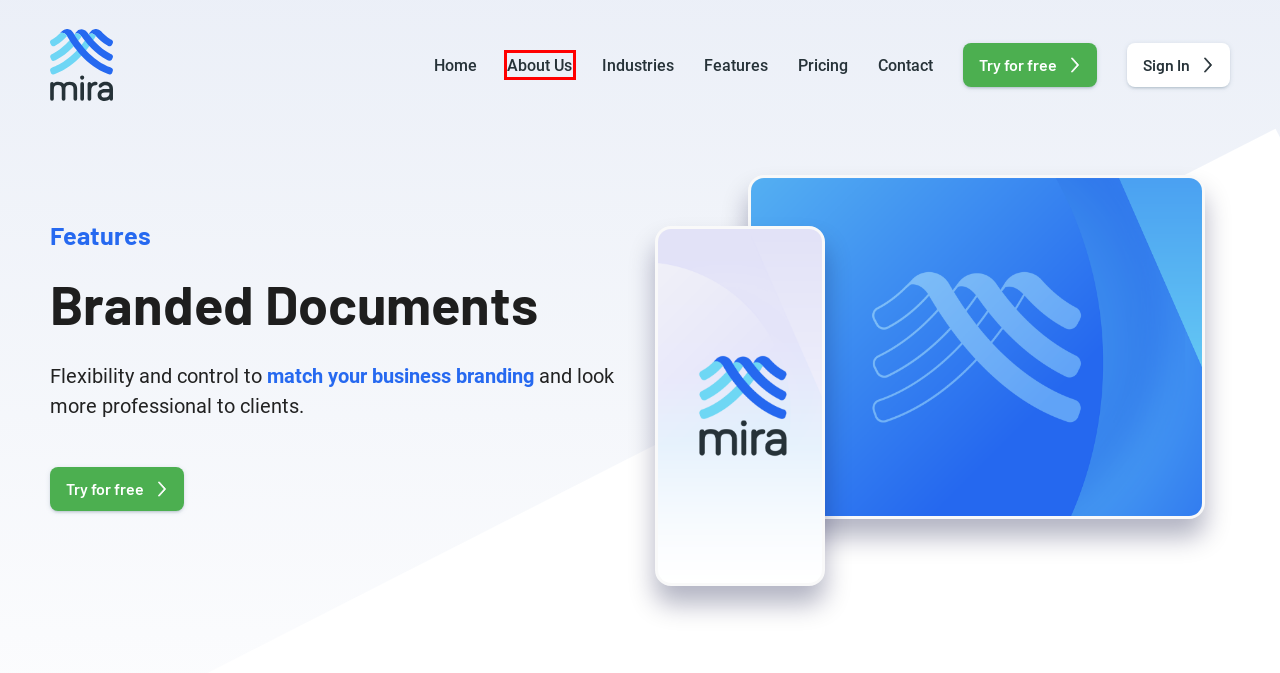Review the screenshot of a webpage which includes a red bounding box around an element. Select the description that best fits the new webpage once the element in the bounding box is clicked. Here are the candidates:
A. Mira Live Chat & Support | Contact Us
B. Features | Mira | Simple Business Management
C. About Us | Mira
D. Mira Help Center
E. Mira vs ServiceM8 | Mira
F. Pest Control Software | Free For 30 Days | Mira
G. Mira Pricing | Unlimited Day Free Trial
H. Mira | Business Management Software

C